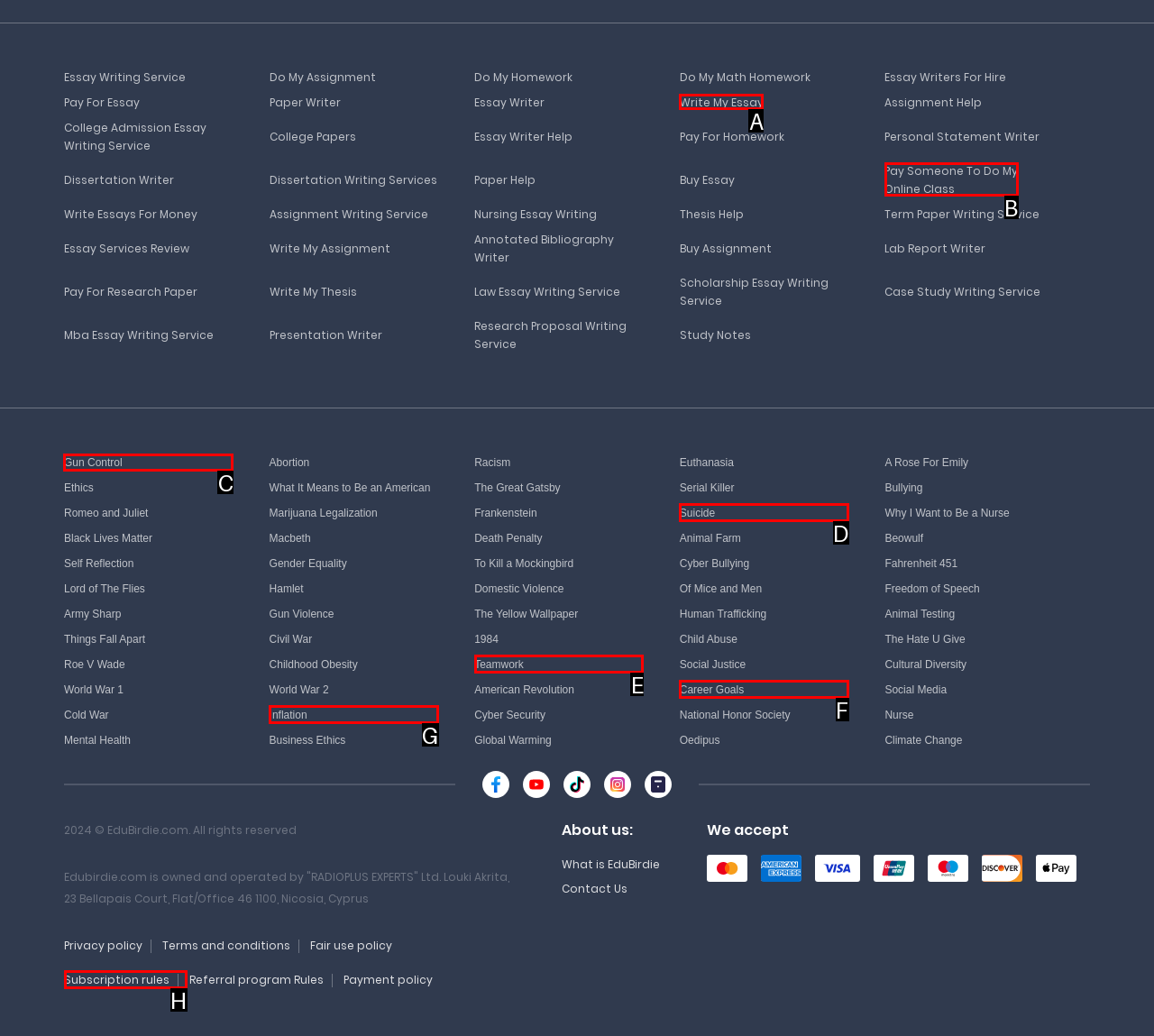Which option should you click on to fulfill this task: Click on Gun Control? Answer with the letter of the correct choice.

C